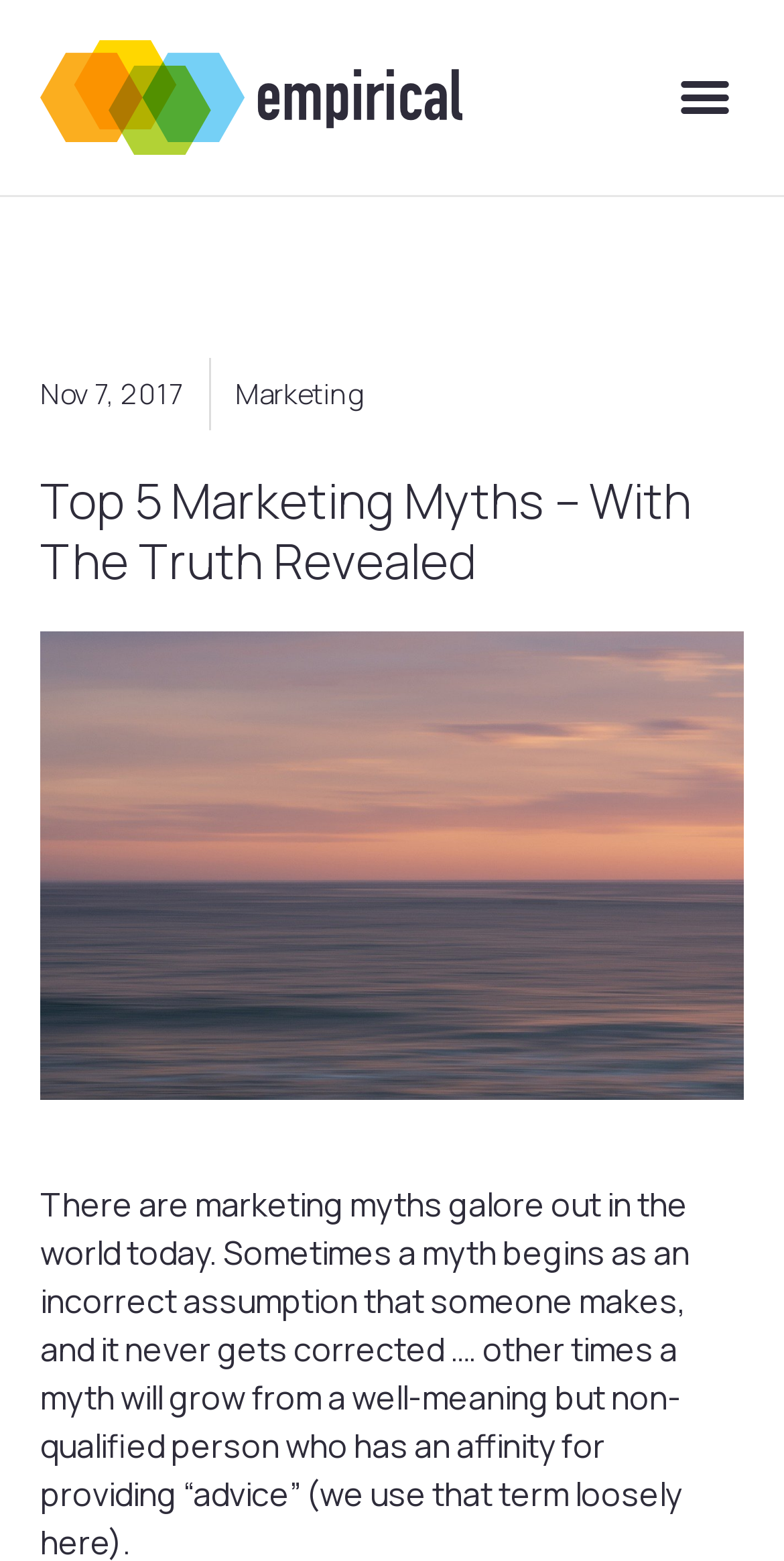Respond to the question below with a concise word or phrase:
Is the menu toggle button expanded?

No